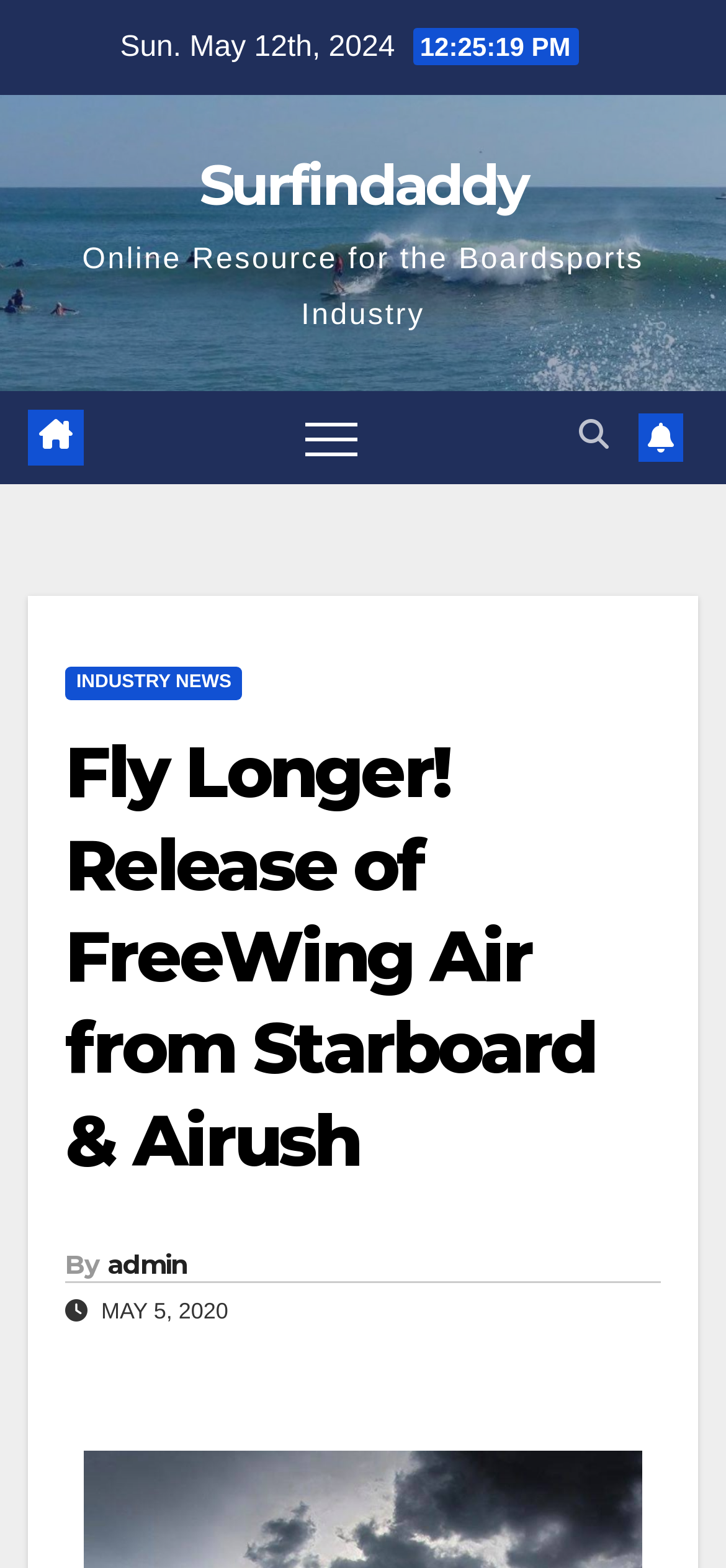Please determine the heading text of this webpage.

Fly Longer! Release of FreeWing Air from Starboard & Airush